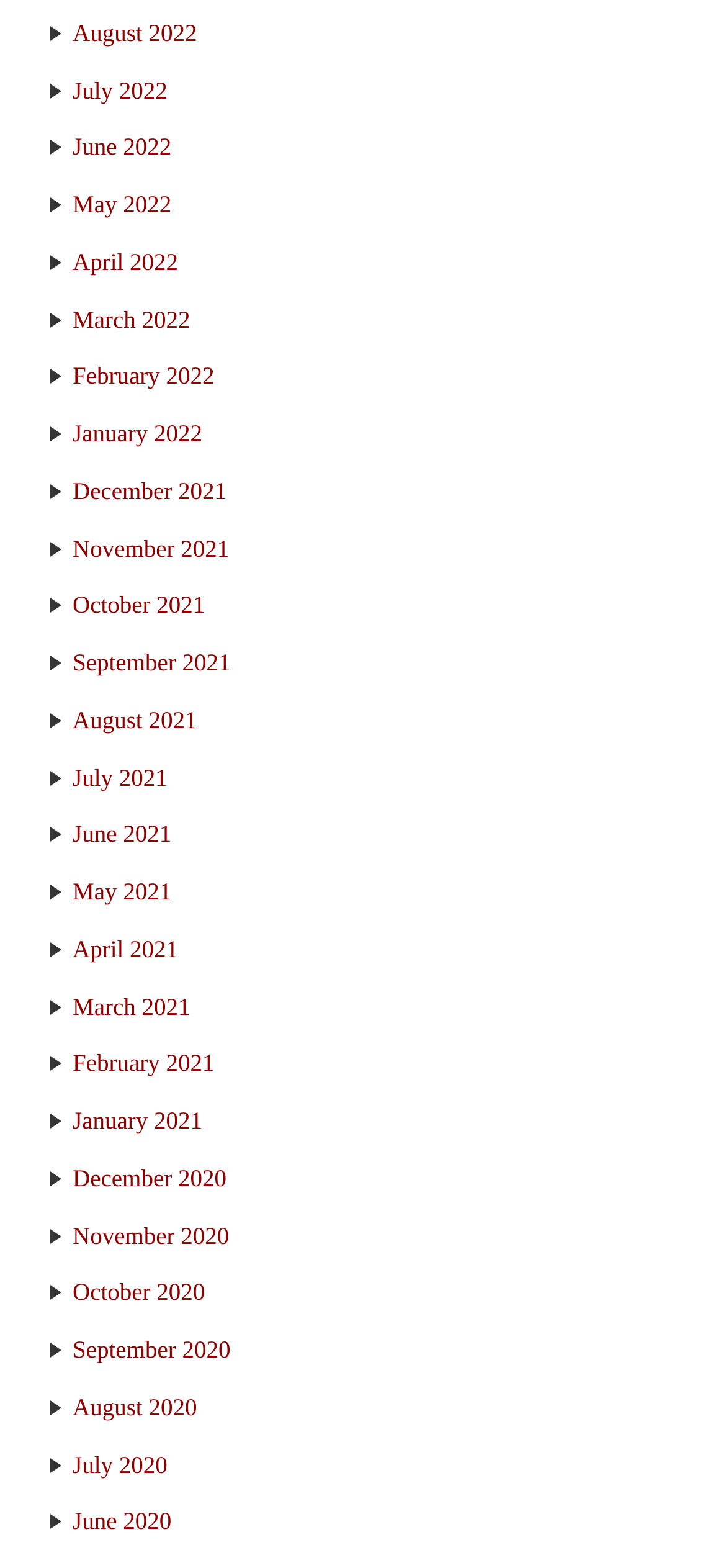Please provide a brief answer to the question using only one word or phrase: 
How many links are on the webpage?

24